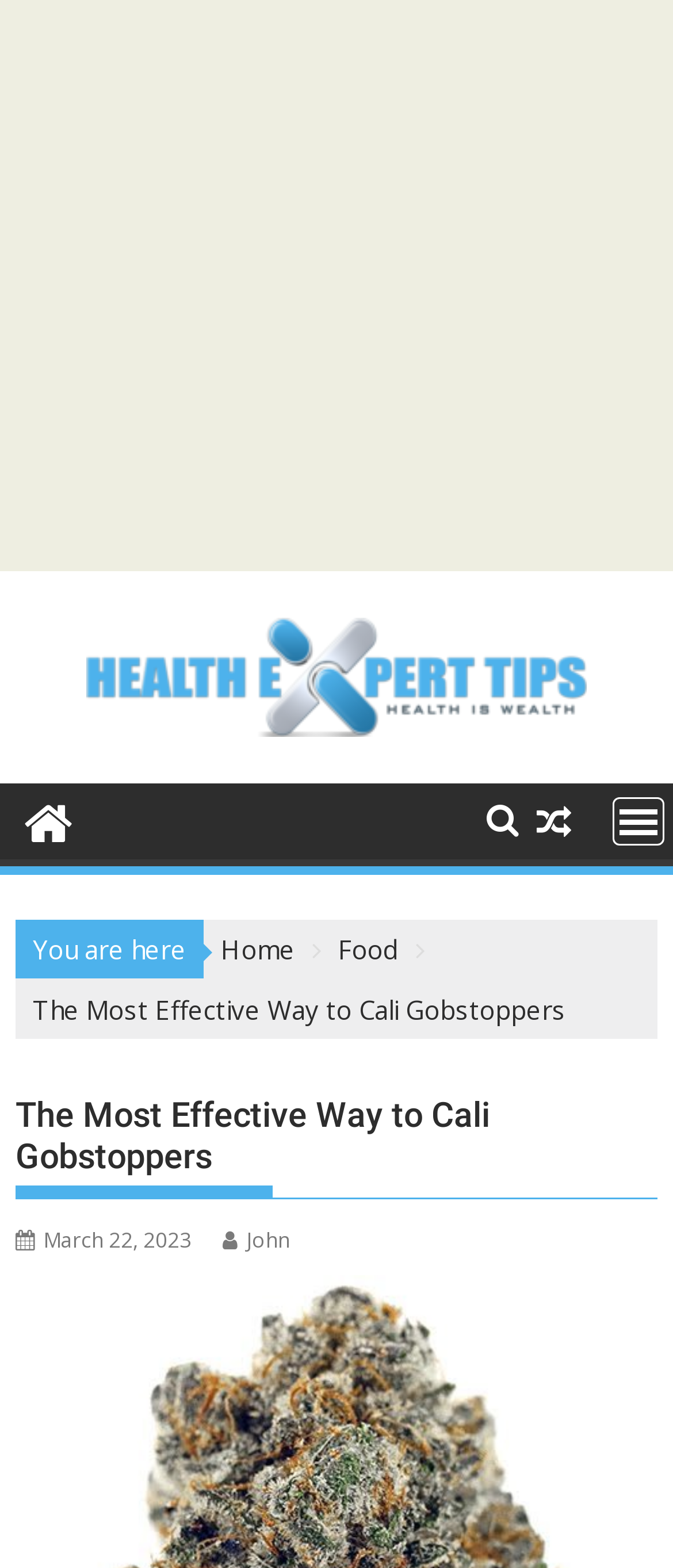Identify the bounding box coordinates of the part that should be clicked to carry out this instruction: "Click on Health Experts Tips".

[0.128, 0.381, 0.872, 0.477]